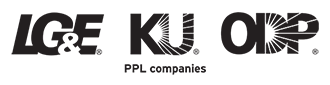What do the logos of LG&E, KU, and ODP symbolize?
From the screenshot, supply a one-word or short-phrase answer.

Commitment to energy provision and safety